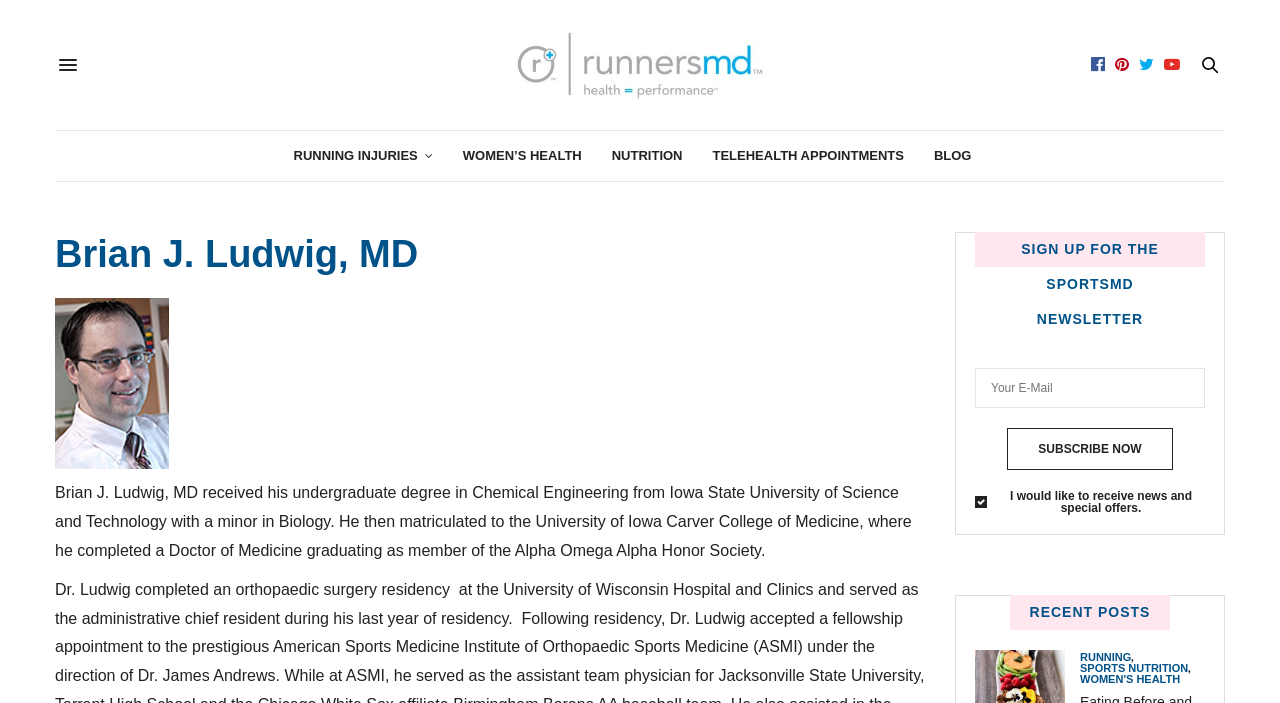What can be done on the webpage?
Please provide a detailed answer to the question.

The webpage allows users to sign up for the SportsMD newsletter by entering their email address, and it also provides links to the blog and other topics related to running and health.